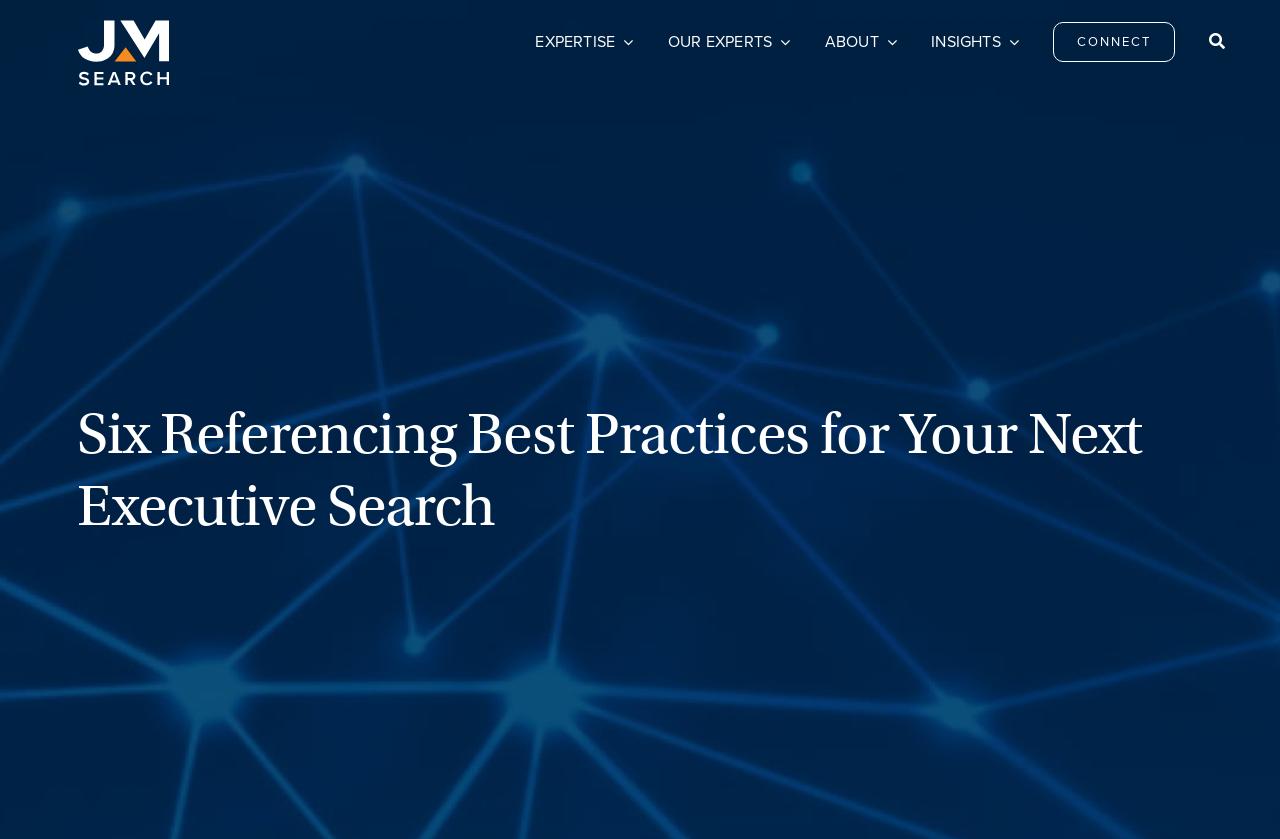Use a single word or phrase to answer the following:
Is there a search function on the webpage?

No